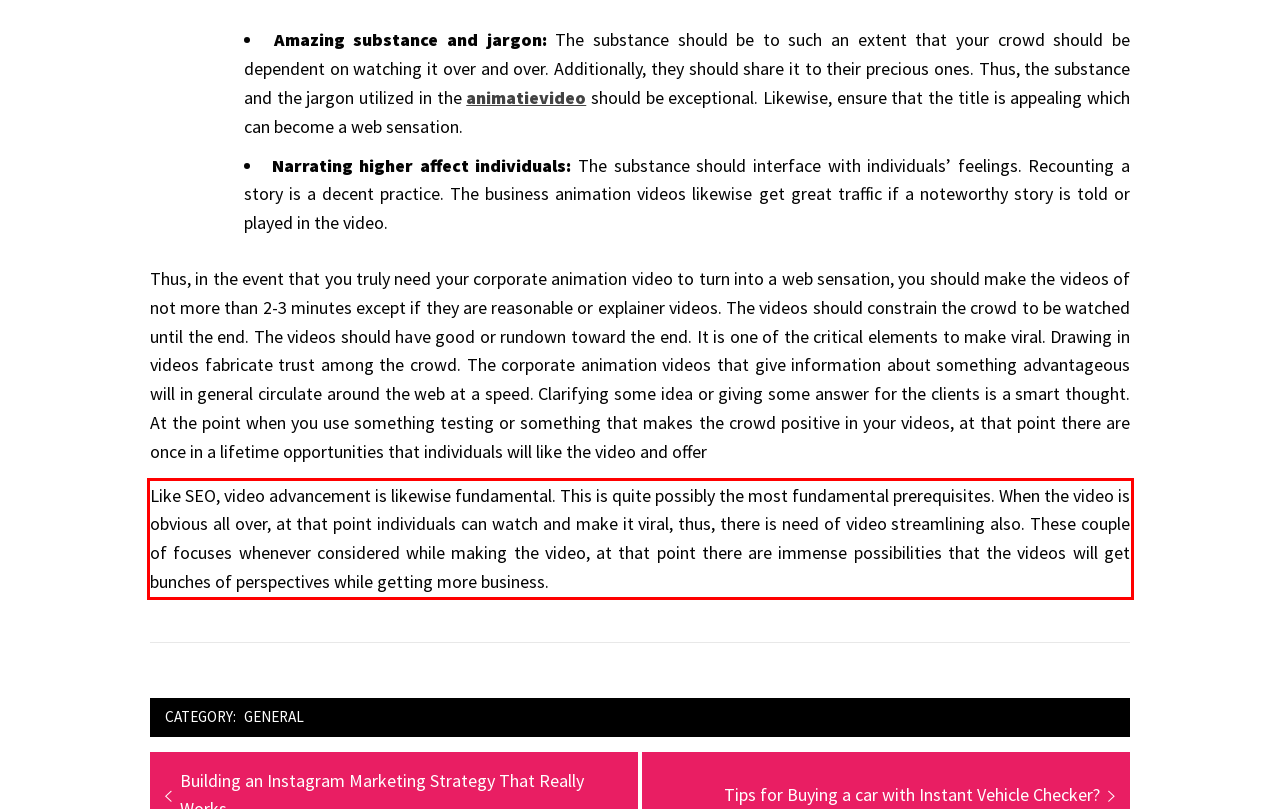Examine the screenshot of the webpage, locate the red bounding box, and generate the text contained within it.

Like SEO, video advancement is likewise fundamental. This is quite possibly the most fundamental prerequisites. When the video is obvious all over, at that point individuals can watch and make it viral, thus, there is need of video streamlining also. These couple of focuses whenever considered while making the video, at that point there are immense possibilities that the videos will get bunches of perspectives while getting more business.